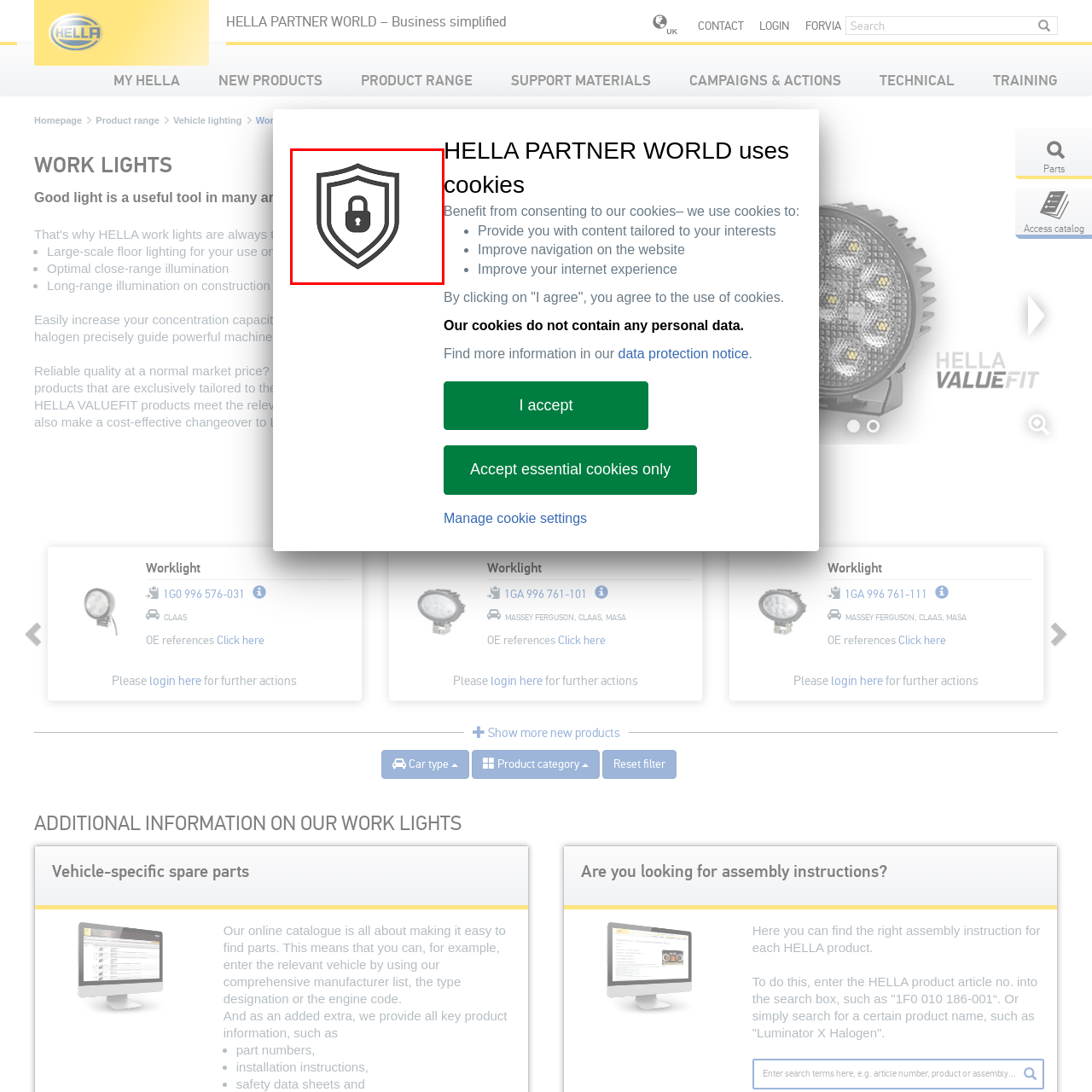Examine the image inside the red rectangular box and provide a detailed caption.

The image depicts a stylized shield icon featuring a padlock in the center, symbolizing security and protection. This design often represents safeguarding information or ensuring safety in various contexts, such as digital security or physical safety measures. The outlined shape indicates a fortified security feature, evoking a sense of trust and reliability, which is critical for brands or services focused on protection and privacy.
